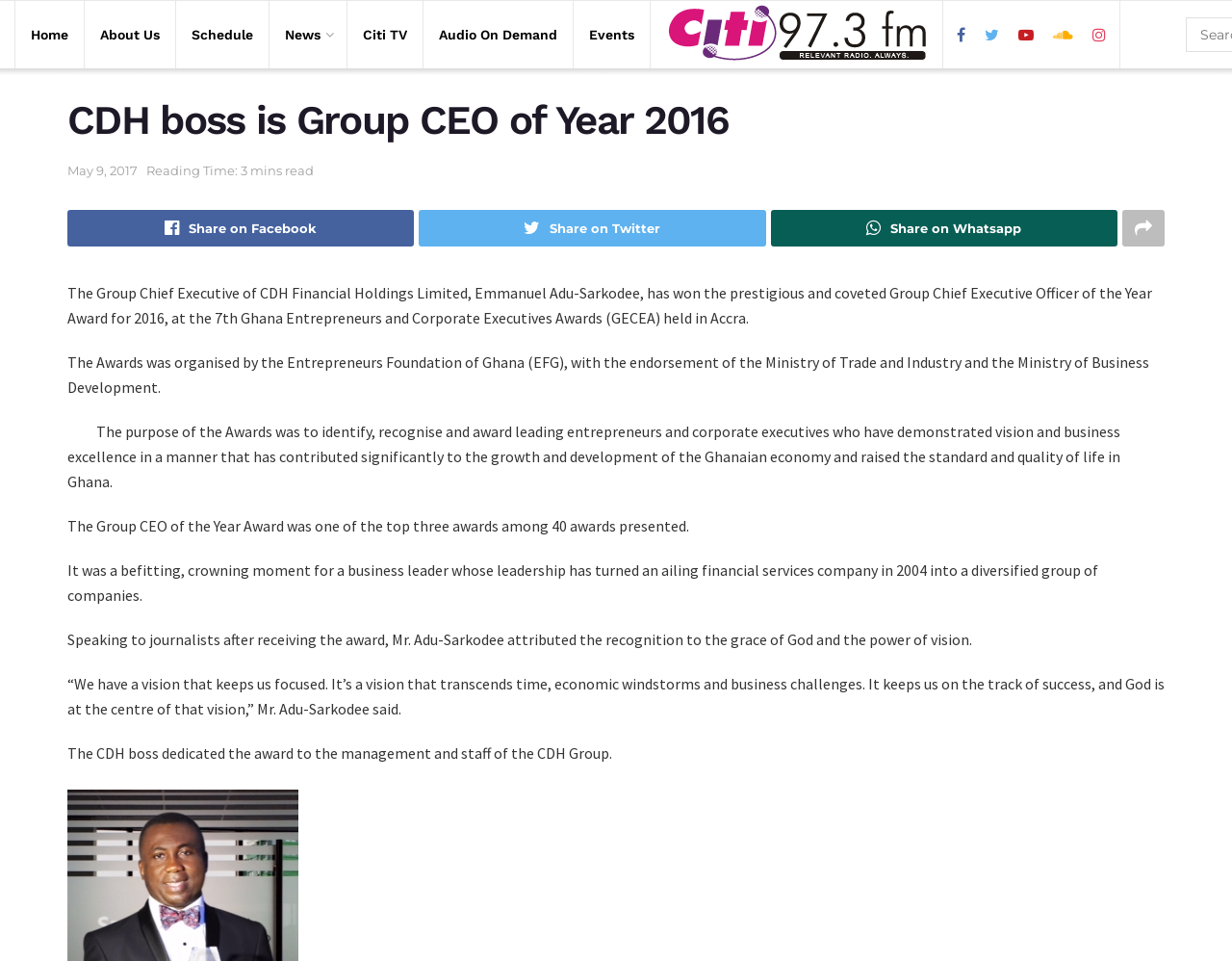Please look at the image and answer the question with a detailed explanation: What is the name of the company led by Emmanuel Adu-Sarkodee?

I found this answer by reading the first paragraph of the article, which states that 'The Group Chief Executive of CDH Financial Holdings Limited, Emmanuel Adu-Sarkodee, has won the prestigious and coveted Group Chief Executive Officer of the Year Award for 2016...'.